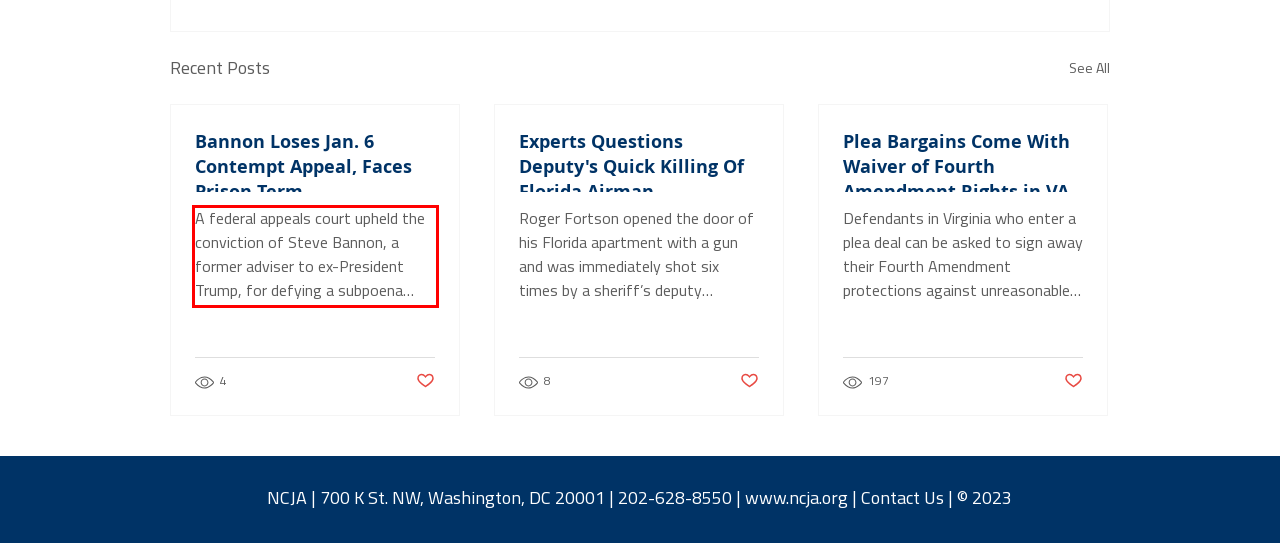Within the screenshot of the webpage, locate the red bounding box and use OCR to identify and provide the text content inside it.

A federal appeals court upheld the conviction of Steve Bannon, a former adviser to ex-President Trump, for defying a subpoena from the congressional panel that investigated the Jan. 6, 2021 attack on